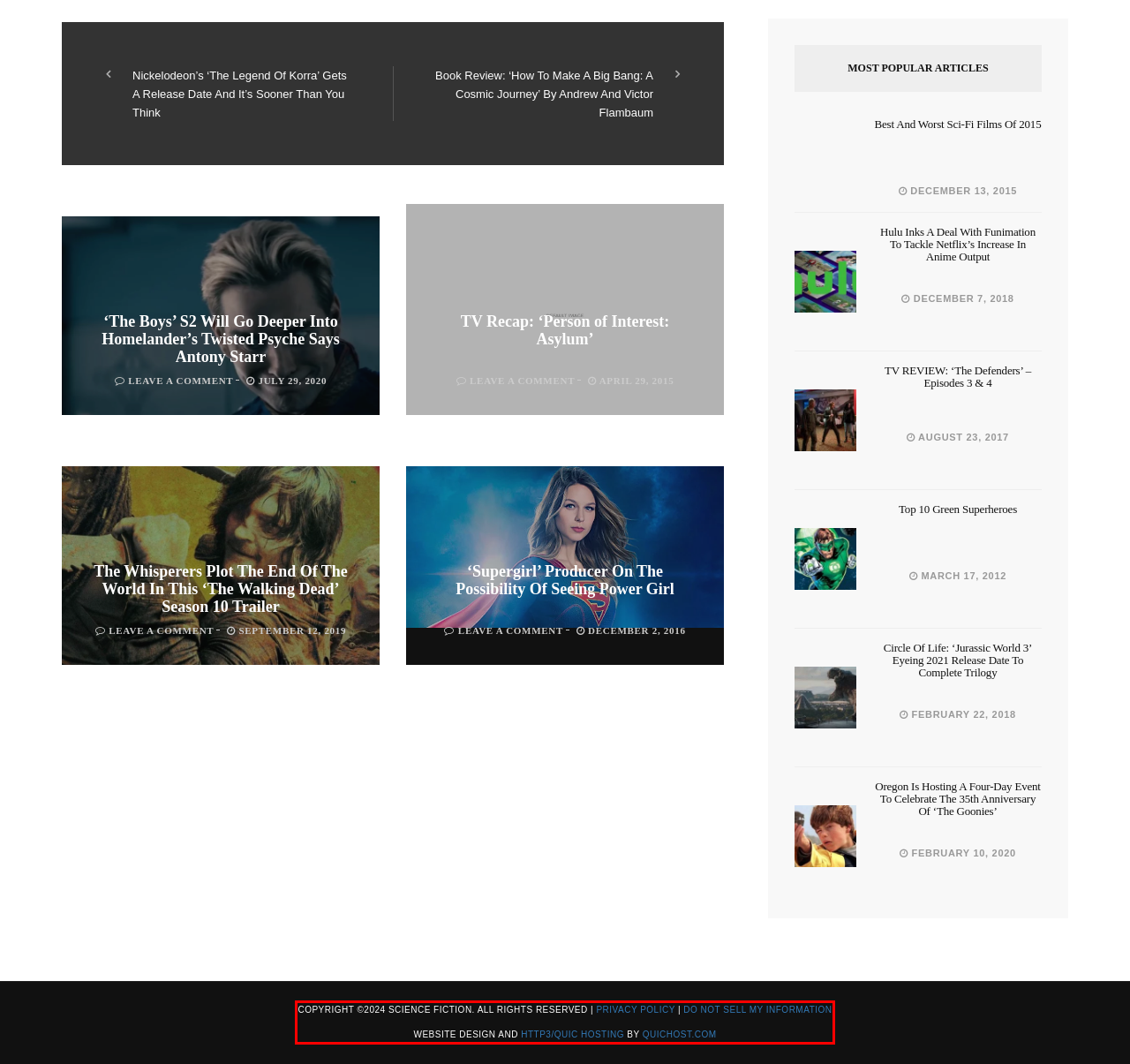Please examine the screenshot of the webpage and read the text present within the red rectangle bounding box.

COPYRIGHT ©2024 SCIENCE FICTION. ALL RIGHTS RESERVED | PRIVACY POLICY | DO NOT SELL MY INFORMATION WEBSITE DESIGN AND HTTP3/QUIC HOSTING BY QUICHOST.COM